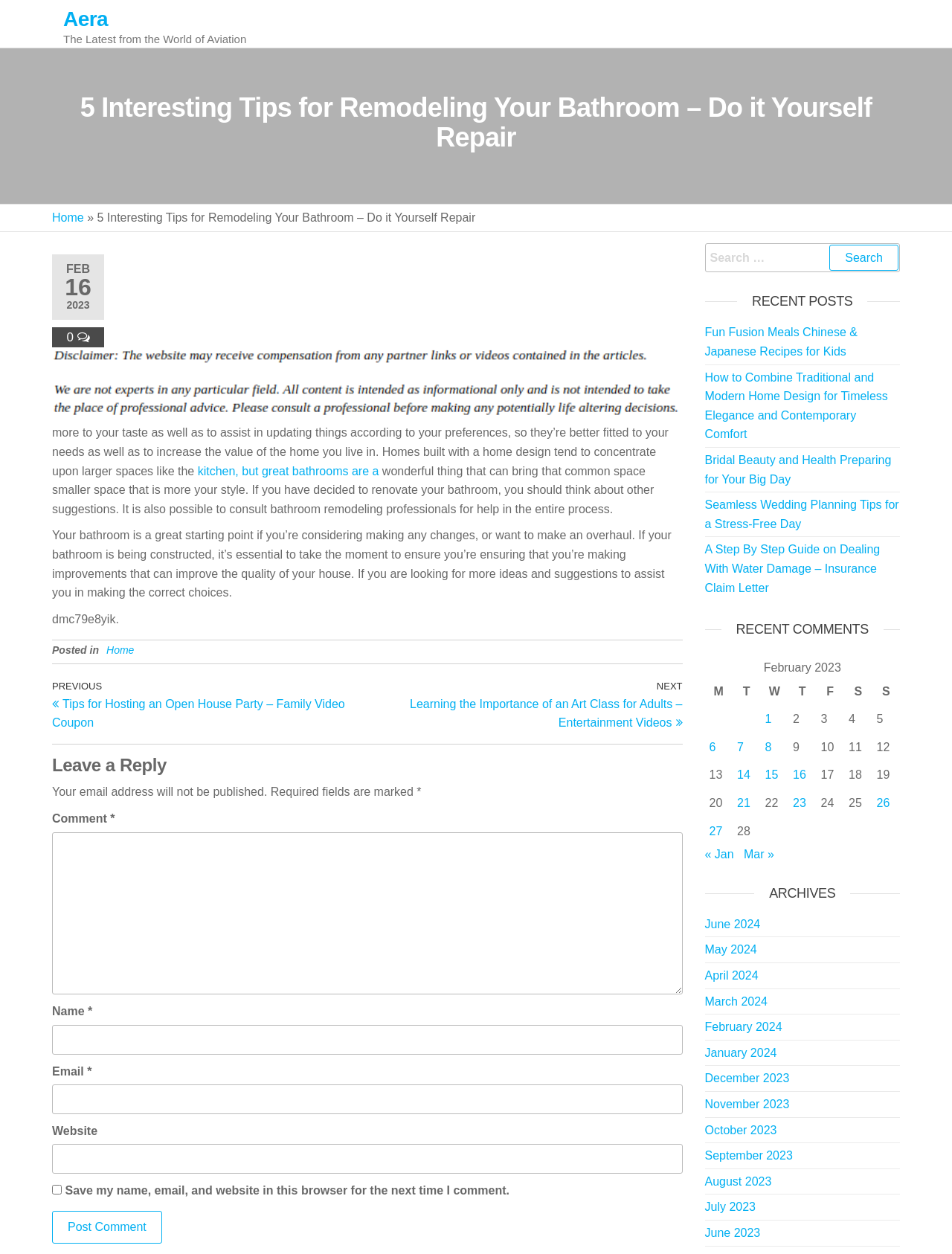Offer an extensive depiction of the webpage and its key elements.

This webpage is about a blog post titled "5 Interesting Tips for Remodeling Your Bathroom - Do it Yourself Repair" on a website called Aera. At the top of the page, there is a link to the website's homepage and a heading that reads "The Latest from the World of Aviation". Below this, there is a main heading that displays the title of the blog post.

The main content of the page is divided into several sections. The first section displays the date of the post, February 16, 2023, and a brief introduction to the topic of bathroom remodeling. This is followed by a large image and several paragraphs of text that provide tips and suggestions for remodeling a bathroom.

To the right of the main content, there is a search bar and a section titled "RECENT POSTS" that lists several links to other blog posts on the website. Below this, there is a section titled "RECENT COMMENTS" that displays a table showing the number of posts published on each day of the month.

At the bottom of the page, there is a comment section where users can leave a reply. This section includes fields for entering a name, email, and website, as well as a checkbox to save this information for future comments. There is also a button to post the comment.

Throughout the page, there are several links to other parts of the website, including the homepage, other blog posts, and a section for posting comments. The overall layout of the page is clean and easy to navigate, with clear headings and concise text.